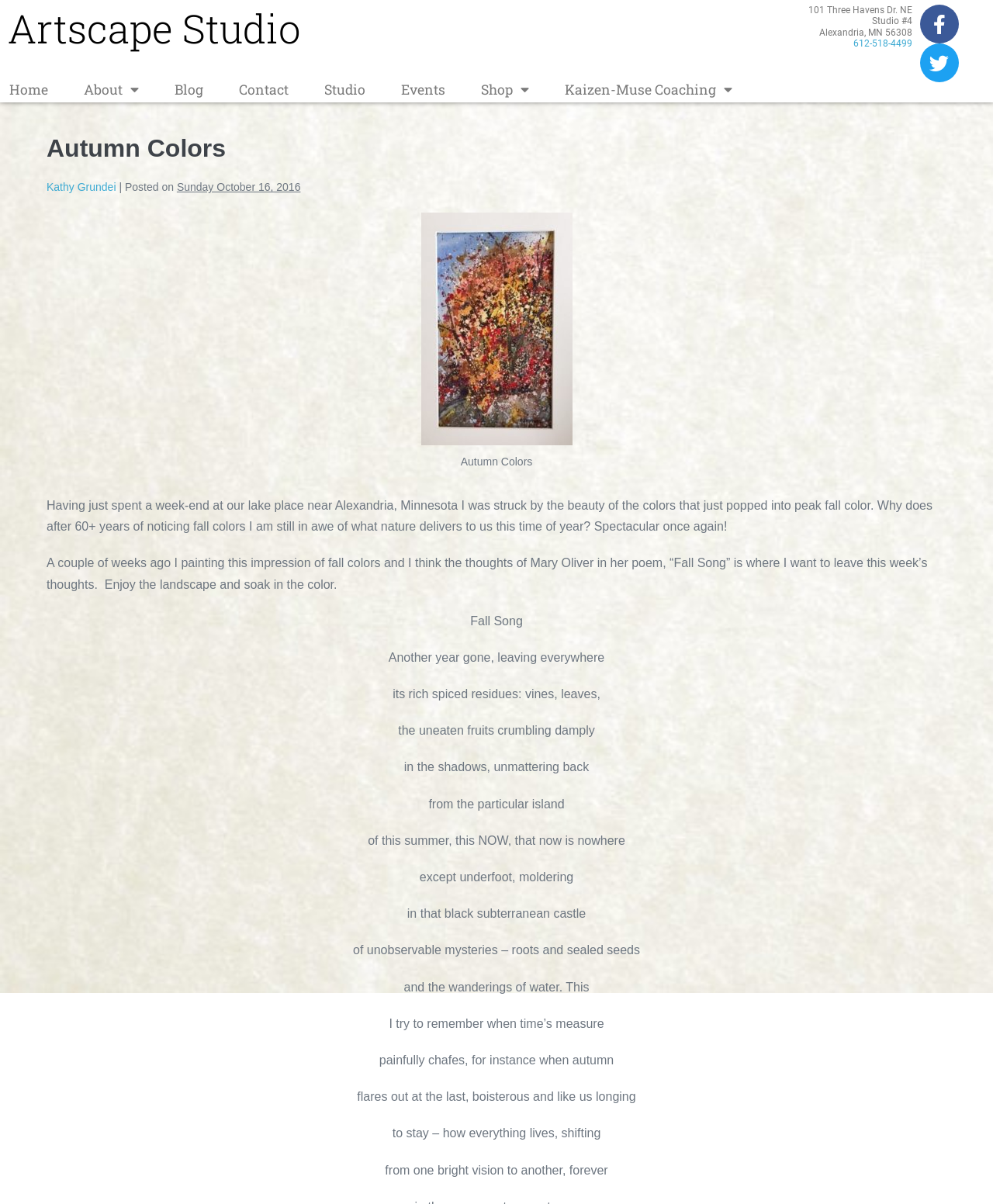Identify the bounding box of the HTML element described as: "Artscape Studio".

[0.008, 0.002, 0.302, 0.045]